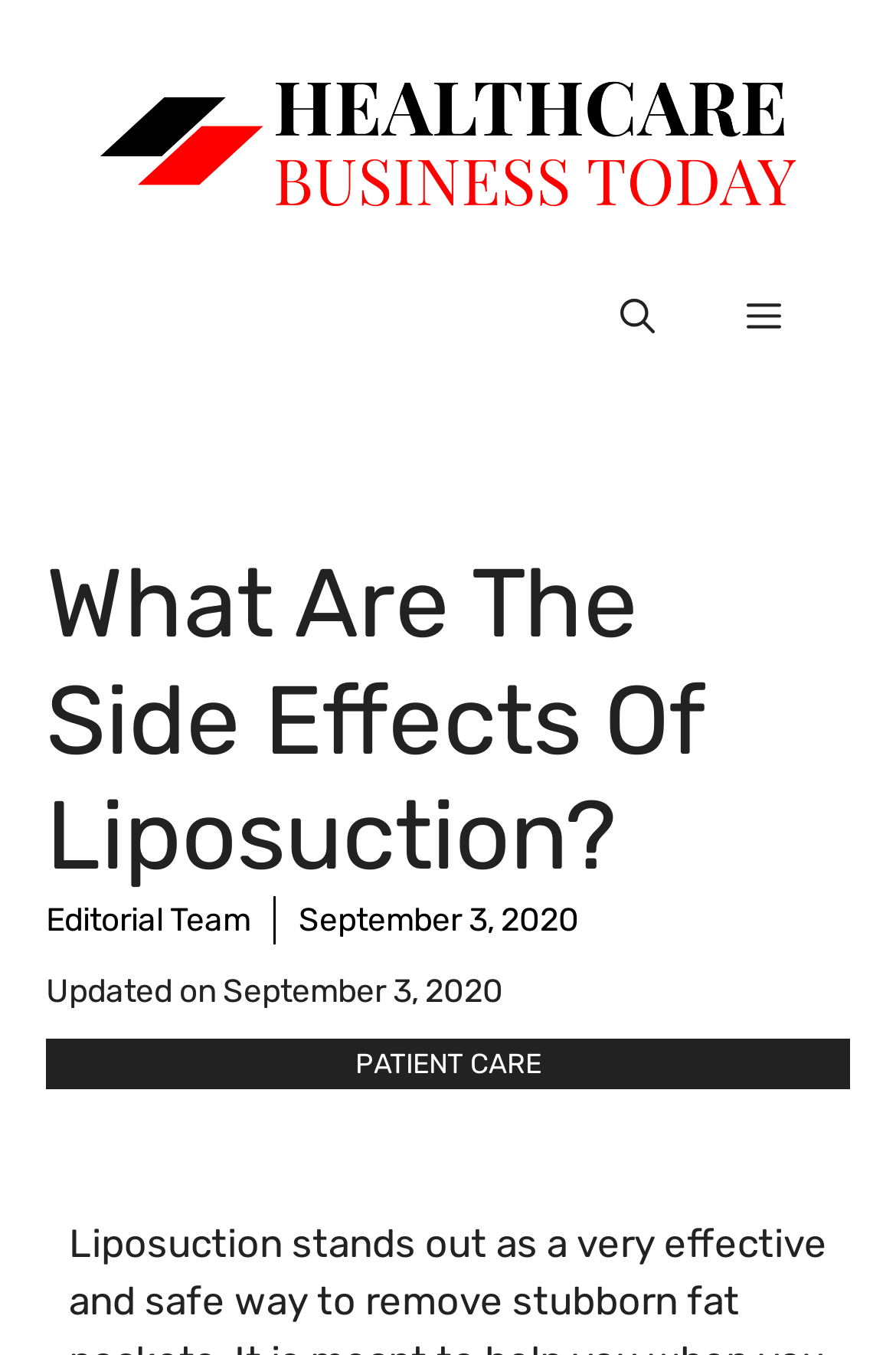What is the purpose of the button?
Please answer the question with a single word or phrase, referencing the image.

Menu